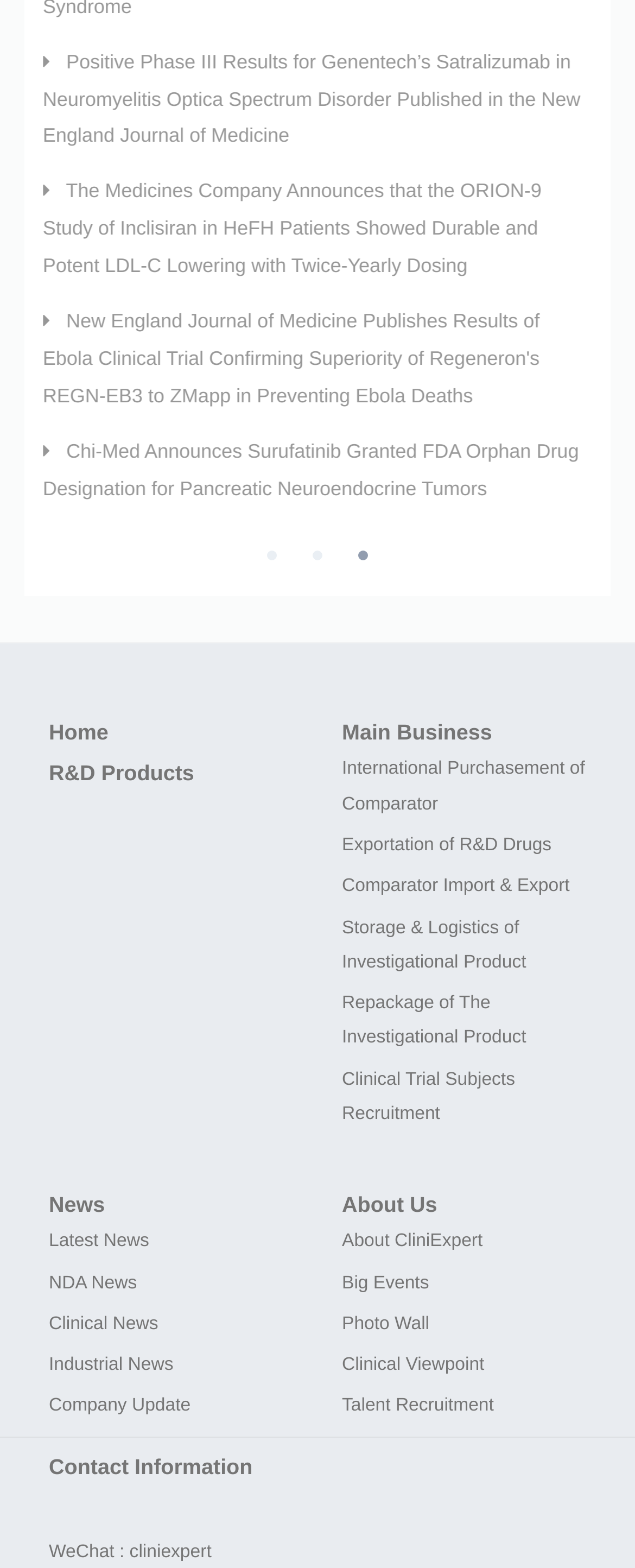Please predict the bounding box coordinates of the element's region where a click is necessary to complete the following instruction: "View 'Latest News'". The coordinates should be represented by four float numbers between 0 and 1, i.e., [left, top, right, bottom].

[0.077, 0.786, 0.235, 0.798]